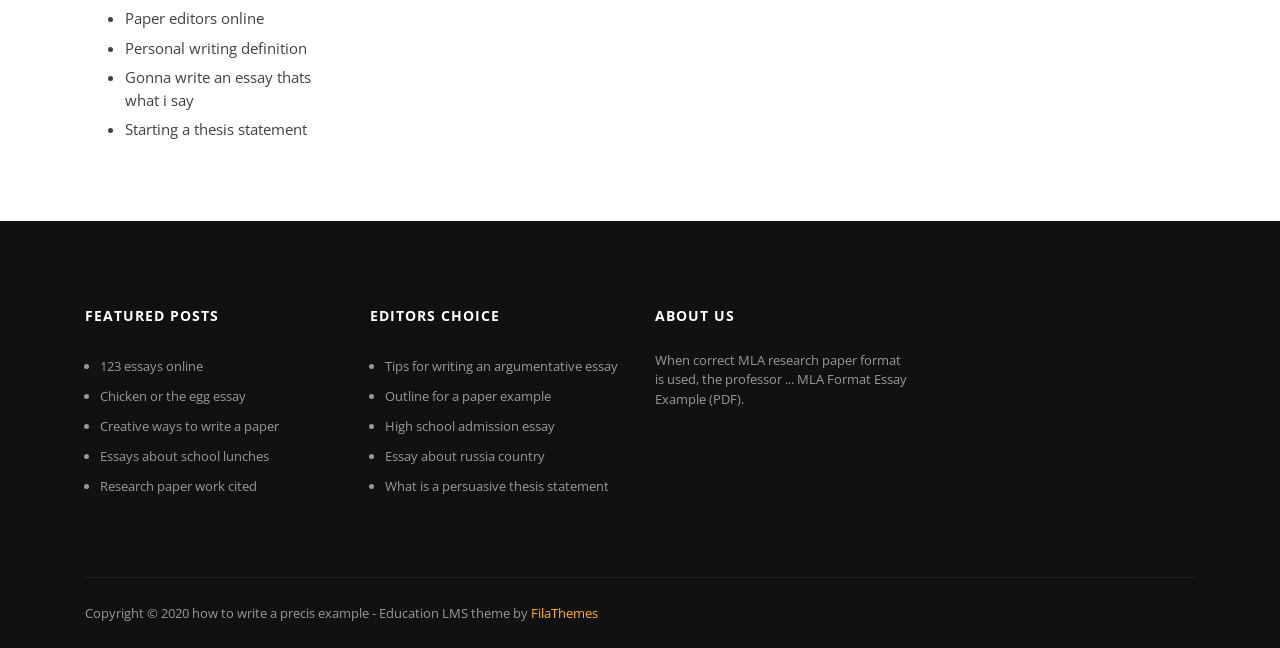Provide the bounding box coordinates of the UI element that matches the description: "Essays about school lunches".

[0.078, 0.69, 0.21, 0.717]